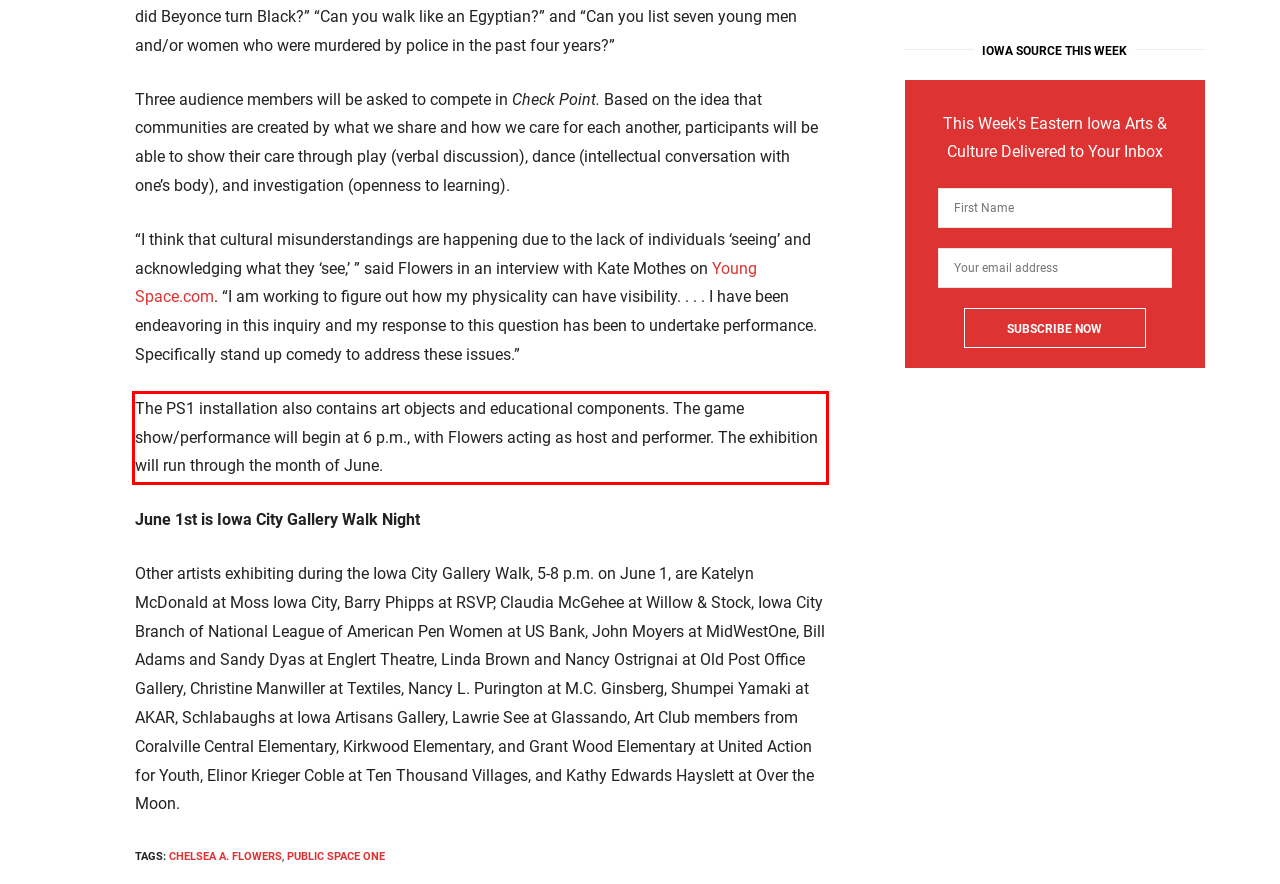Your task is to recognize and extract the text content from the UI element enclosed in the red bounding box on the webpage screenshot.

The PS1 installation also contains art objects and educational components. The game show/performance will begin at 6 p.m., with Flowers acting as host and performer. The exhibition will run through the month of June.